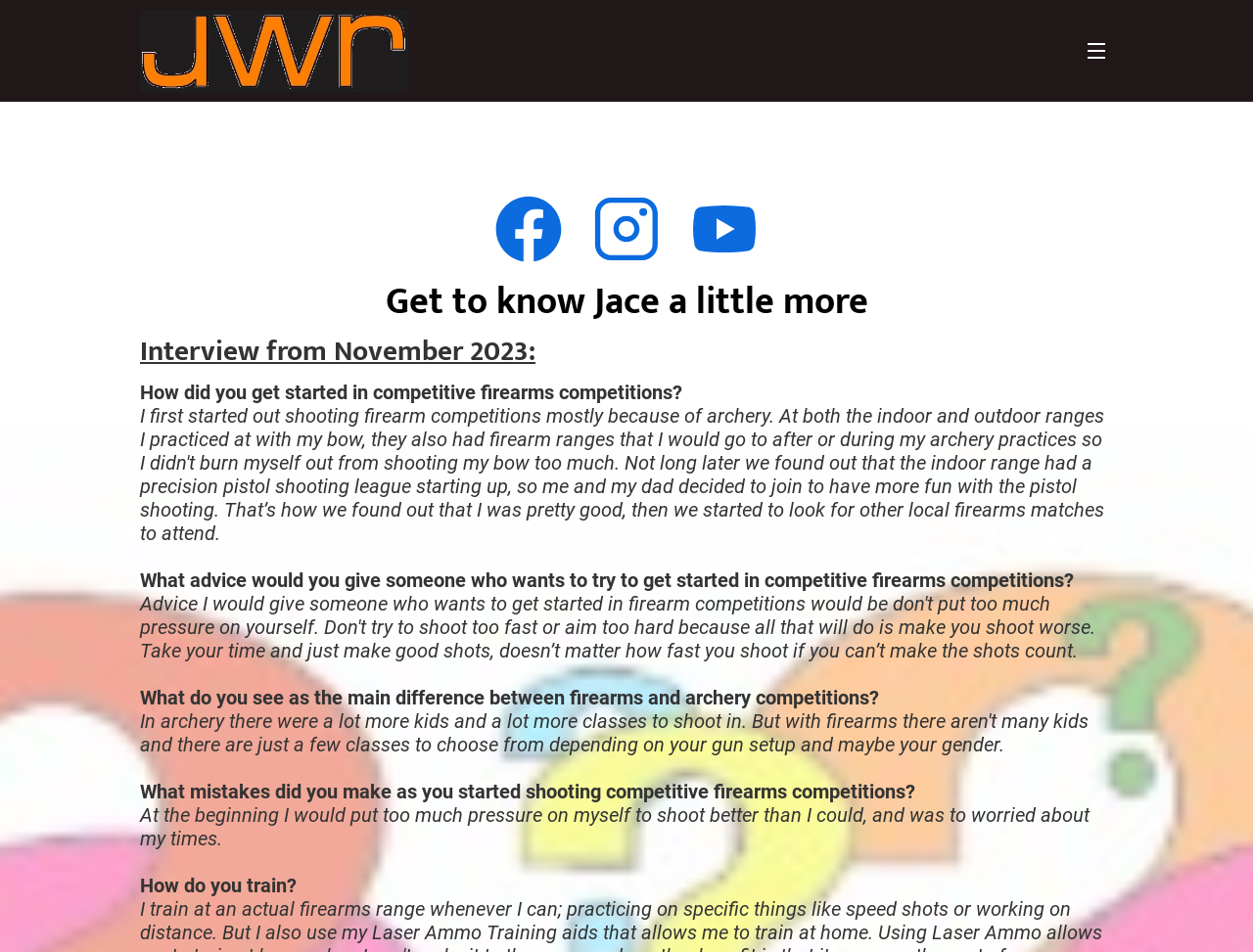How many questions are asked in the interview?
Answer the question with a single word or phrase, referring to the image.

5